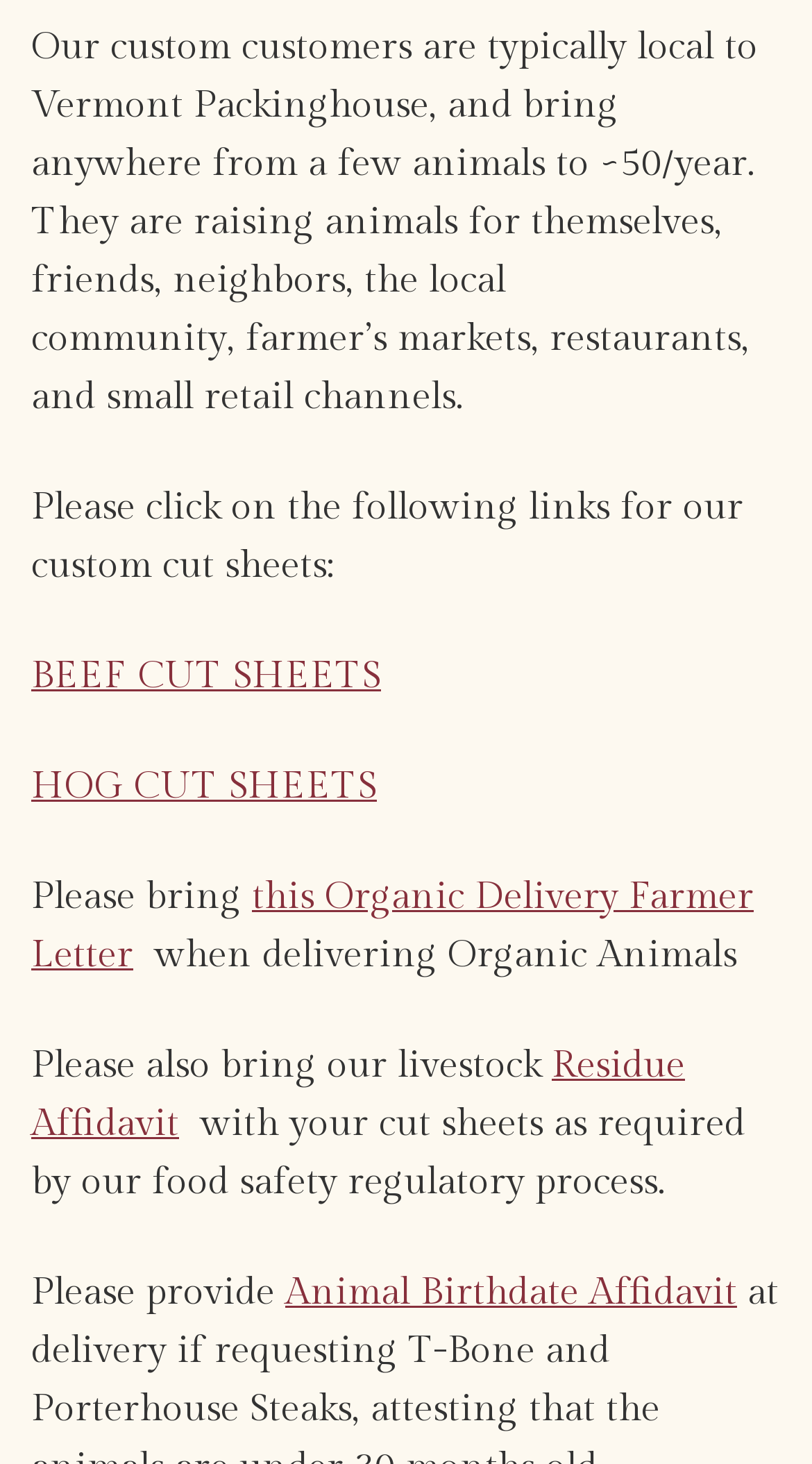What additional information is required for custom cut sheets?
Provide an in-depth and detailed explanation in response to the question.

The text states that customers need to provide 'Animal Birthdate Affidavit' along with their custom cut sheets, which suggests that this affidavit is an additional piece of information required for custom cut sheets.